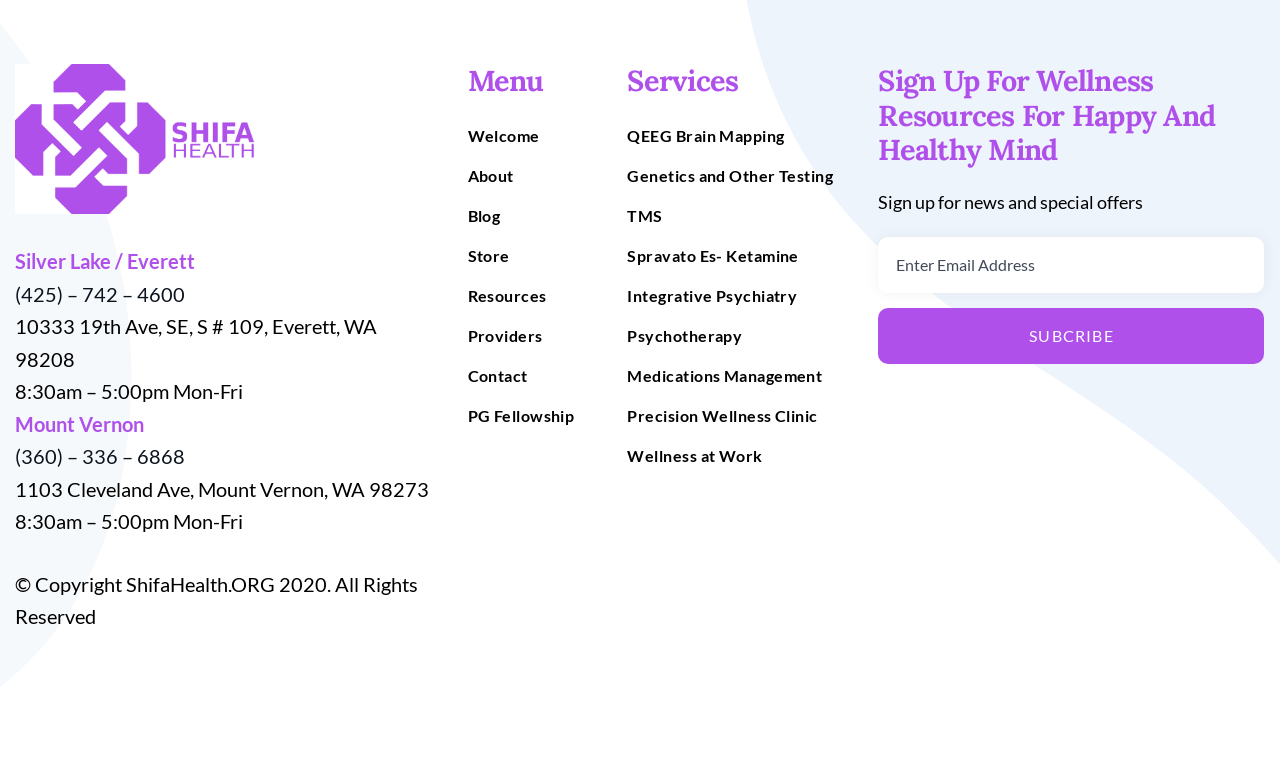Determine the bounding box coordinates for the HTML element mentioned in the following description: "Resources". The coordinates should be a list of four floats ranging from 0 to 1, represented as [left, top, right, bottom].

[0.365, 0.362, 0.427, 0.396]